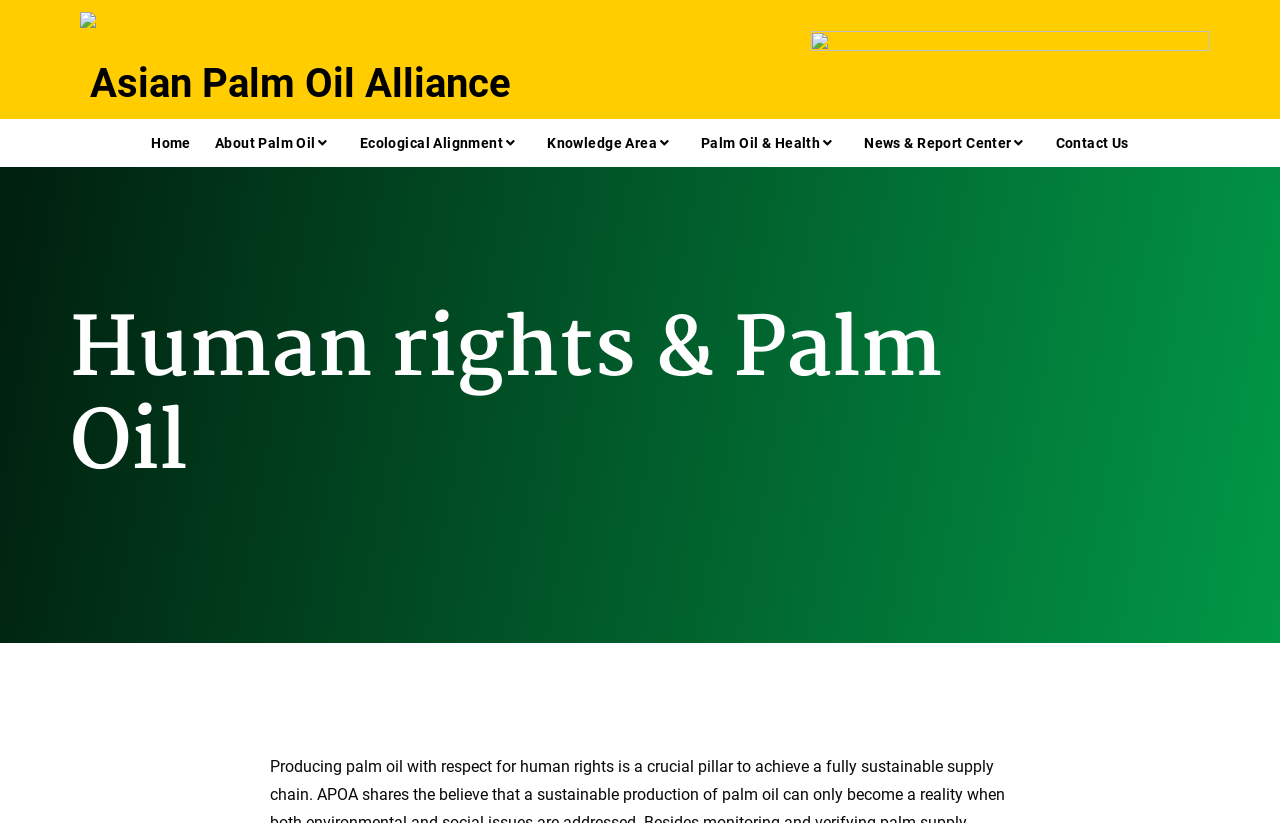Answer briefly with one word or phrase:
What is the second main navigation link?

About Palm Oil